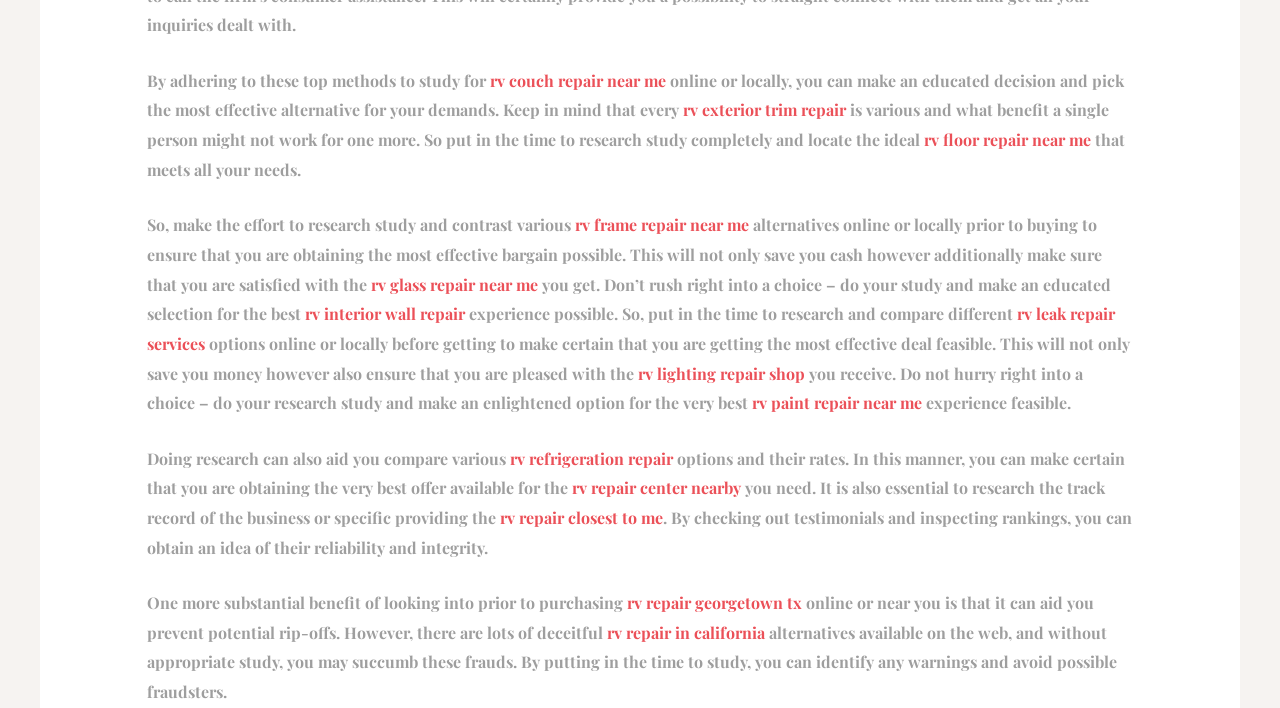What is the main topic of this webpage?
Refer to the screenshot and deliver a thorough answer to the question presented.

Based on the content of the webpage, it appears to be discussing various methods to study and find the best RV repair services online or locally. The text mentions researching and comparing different alternatives, reading reviews, and checking ratings to make an informed decision.